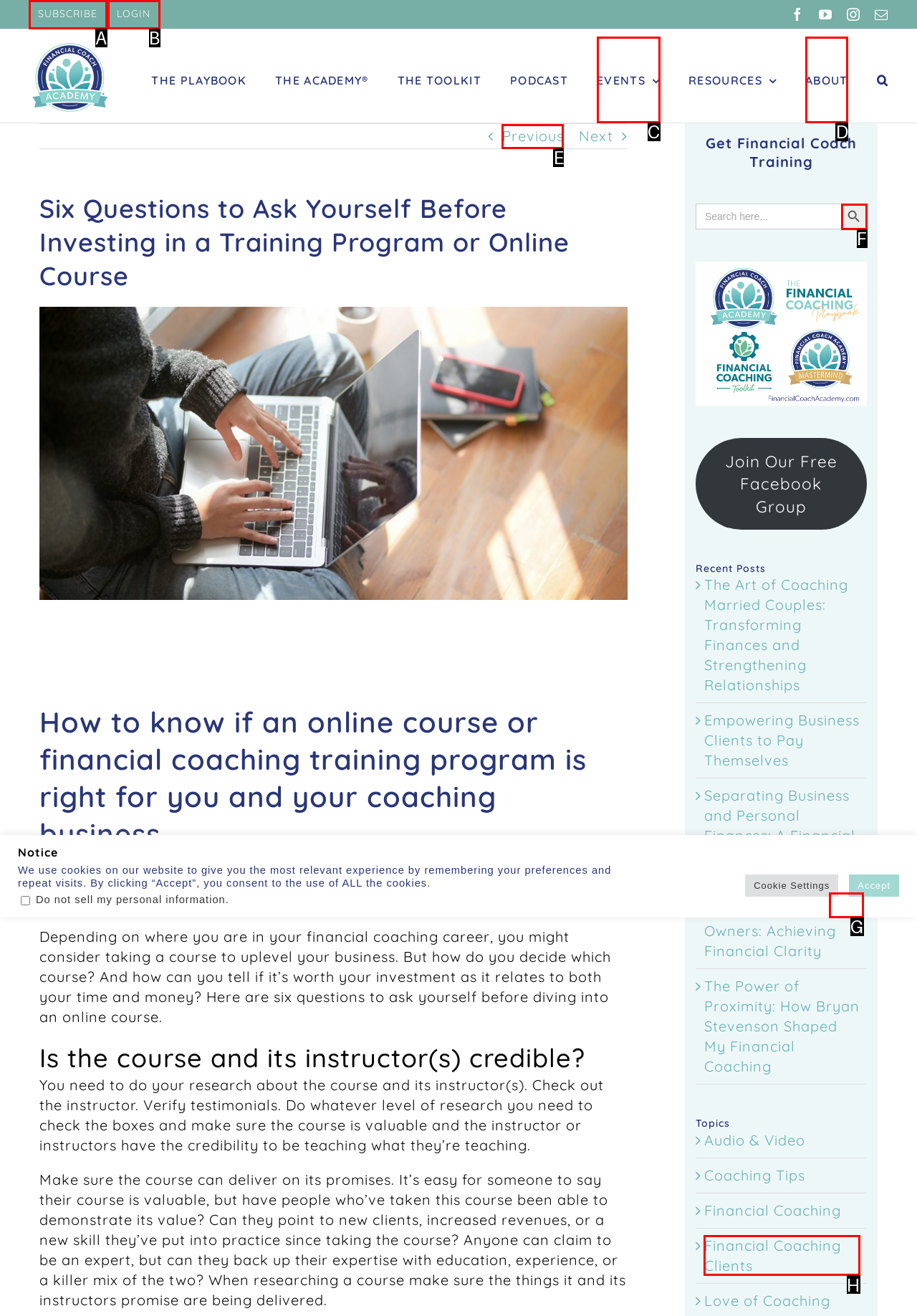Choose the HTML element that matches the description: Financial Coaching Clients
Reply with the letter of the correct option from the given choices.

H